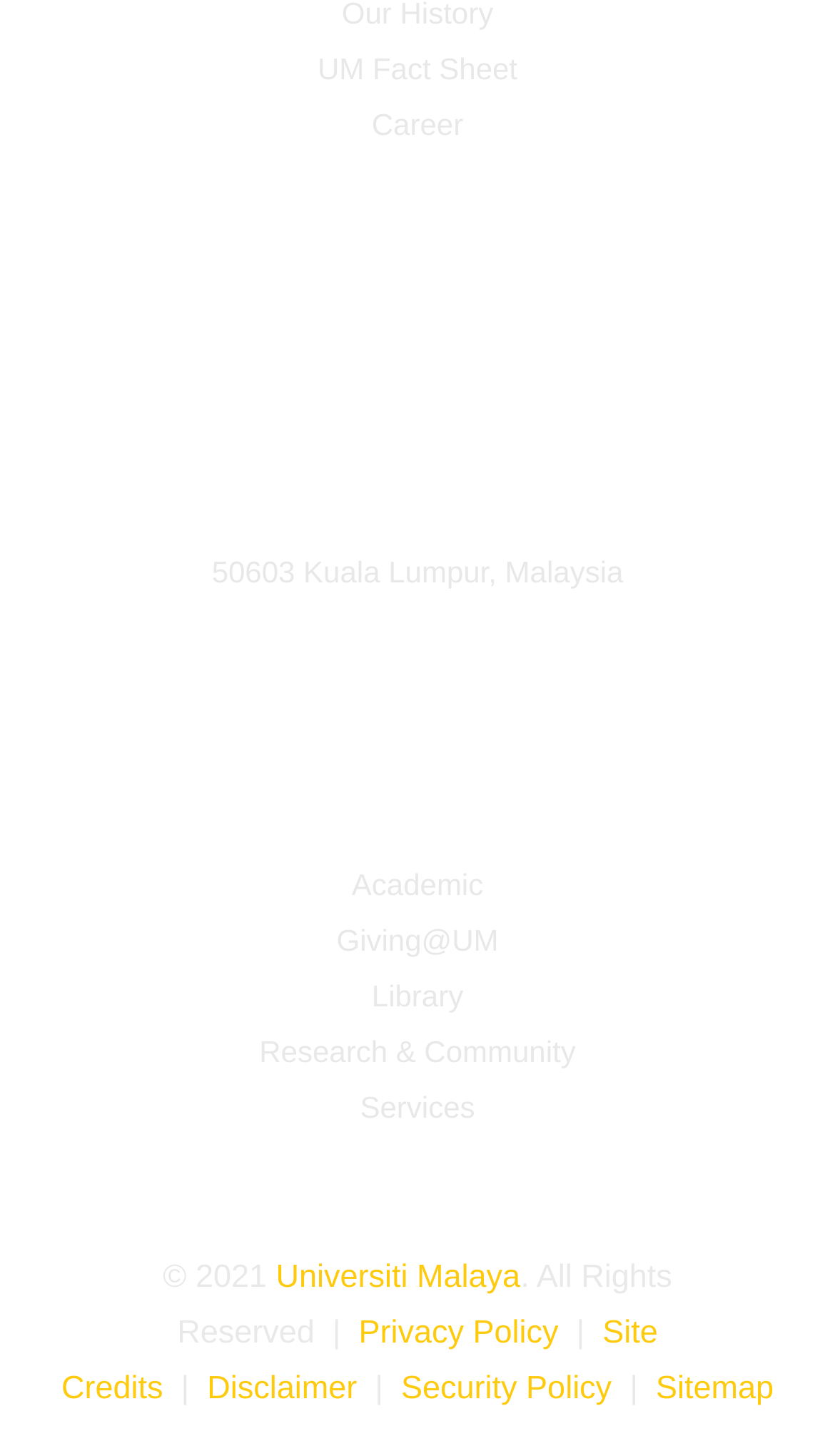Locate the bounding box coordinates of the area that needs to be clicked to fulfill the following instruction: "Explore Career opportunities". The coordinates should be in the format of four float numbers between 0 and 1, namely [left, top, right, bottom].

[0.445, 0.067, 0.555, 0.105]